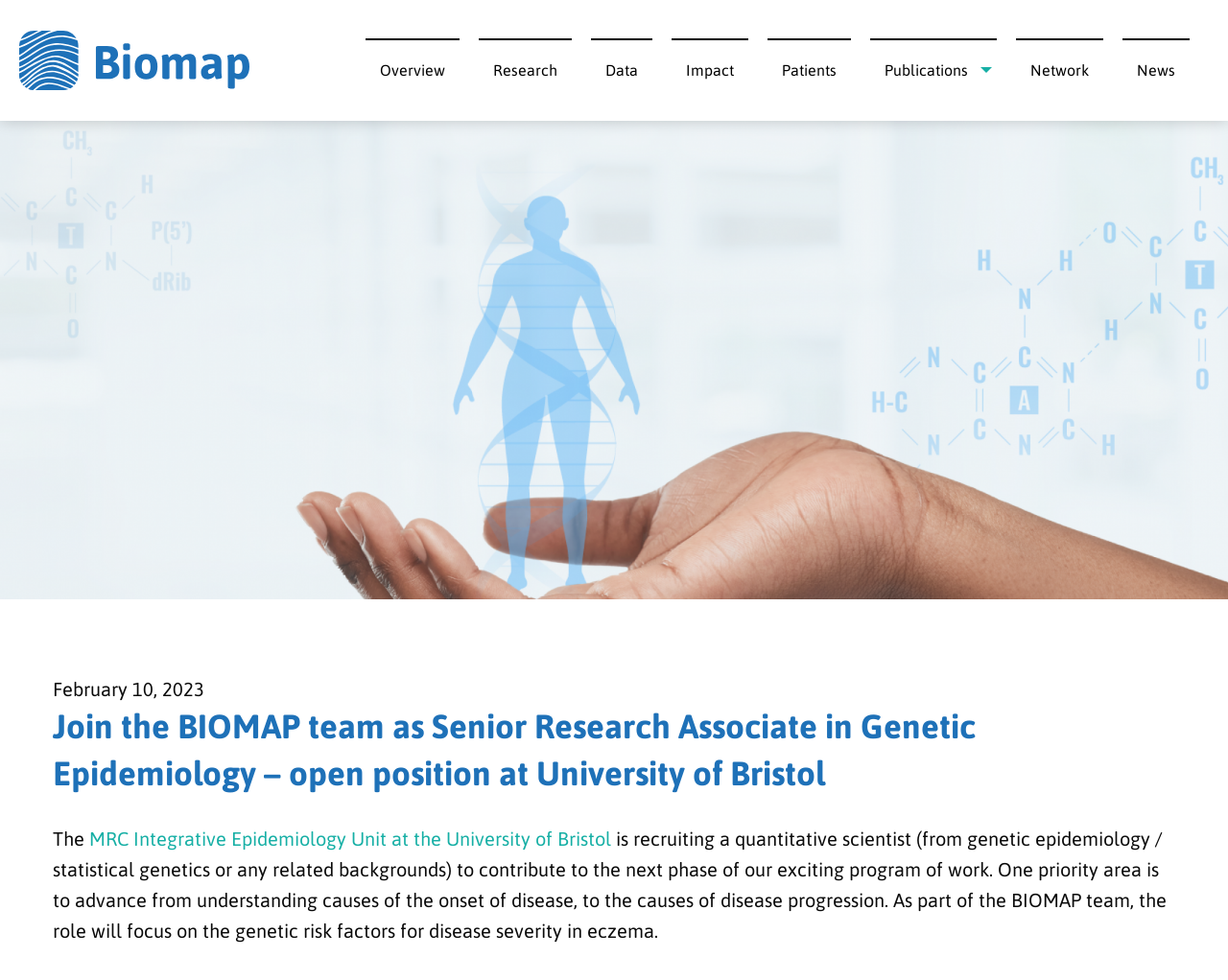Could you provide the bounding box coordinates for the portion of the screen to click to complete this instruction: "View the Publications menu item"?

[0.709, 0.039, 0.812, 0.104]